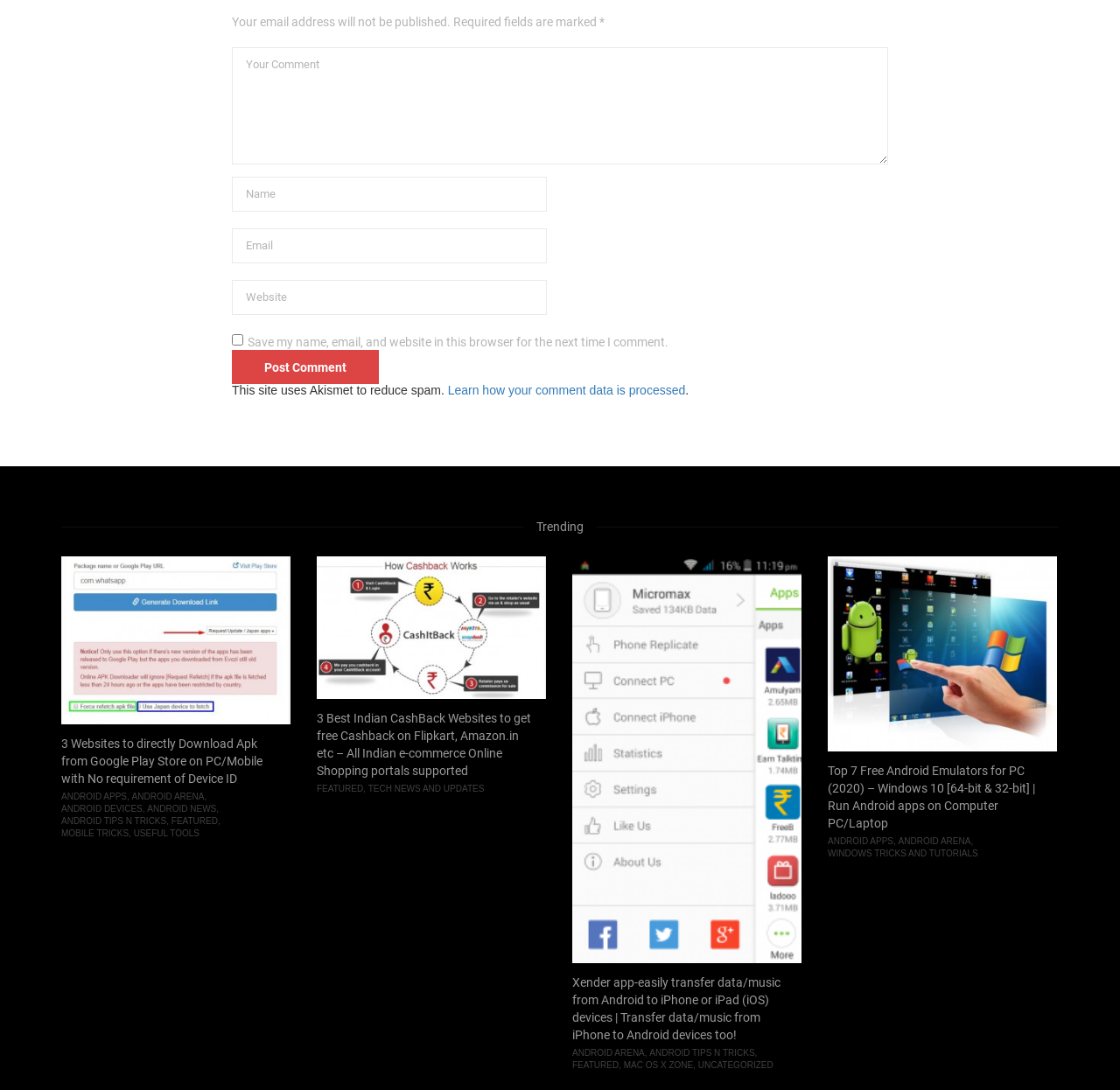Determine the bounding box coordinates of the clickable element necessary to fulfill the instruction: "Post a comment". Provide the coordinates as four float numbers within the 0 to 1 range, i.e., [left, top, right, bottom].

[0.209, 0.368, 0.337, 0.384]